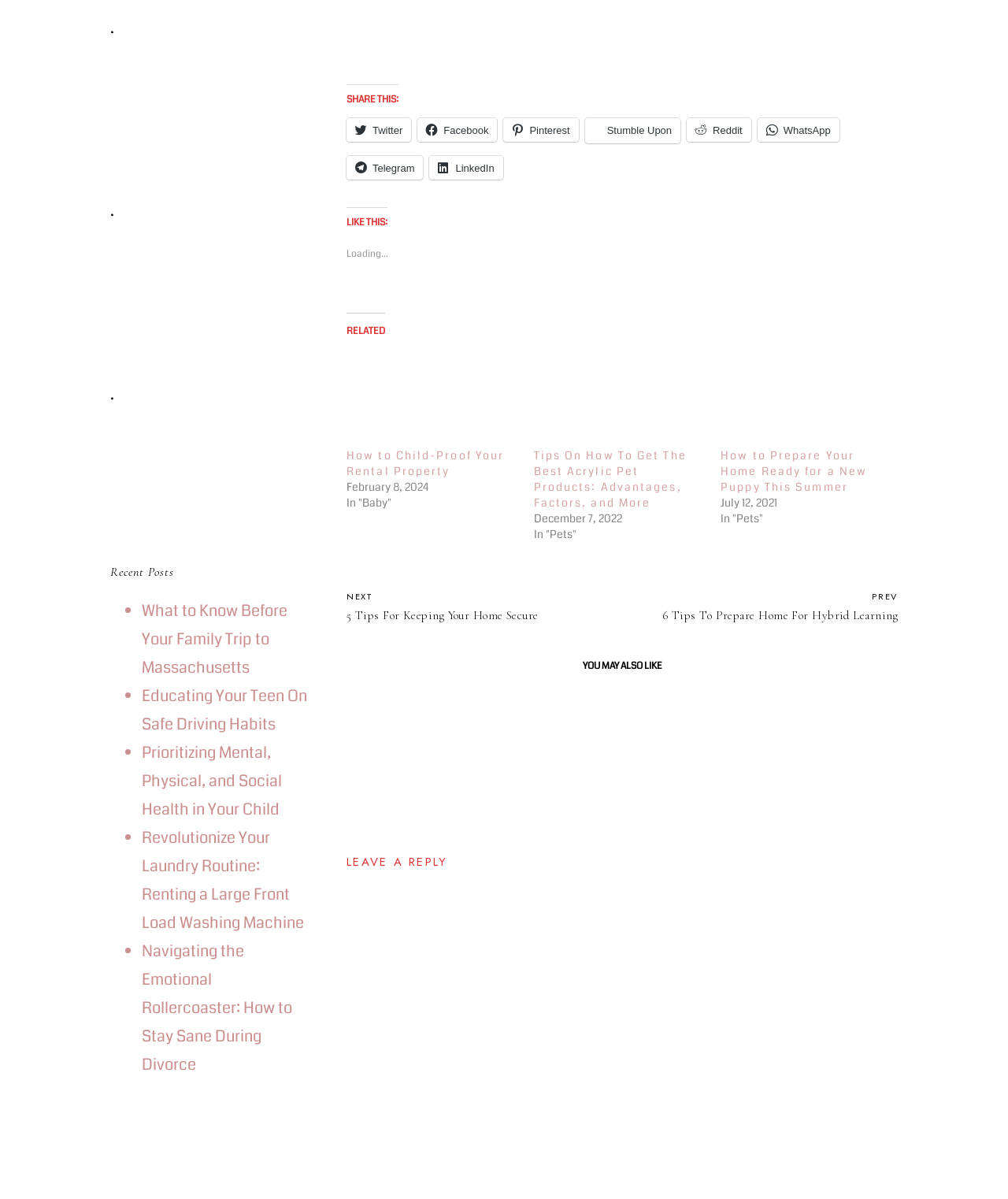Answer the question briefly using a single word or phrase: 
What is the date of the post 'How to Prepare Your Home Ready for a New Puppy This Summer'?

July 12, 2021